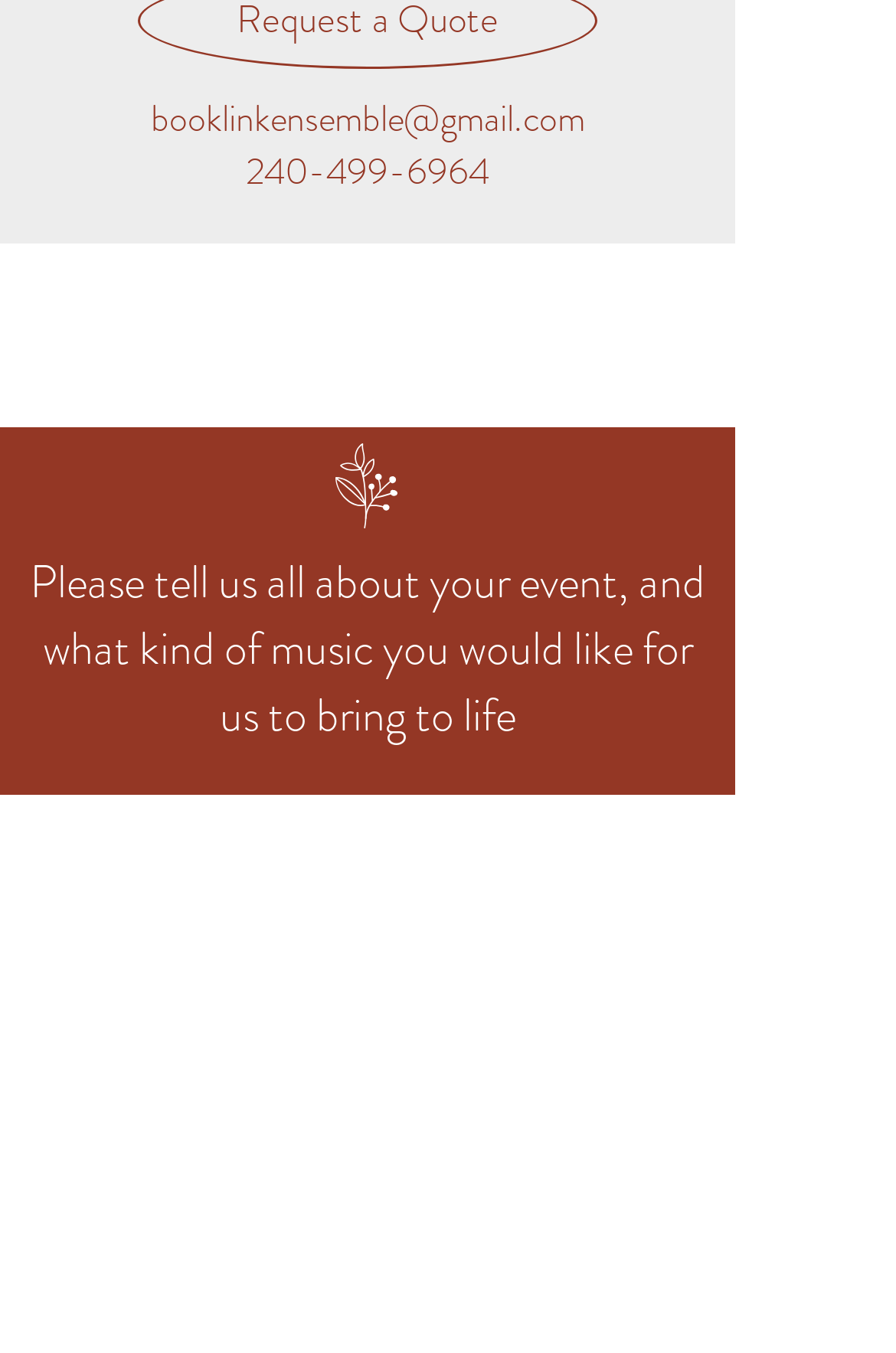Given the description of a UI element: "Jason Lutes", identify the bounding box coordinates of the matching element in the webpage screenshot.

None